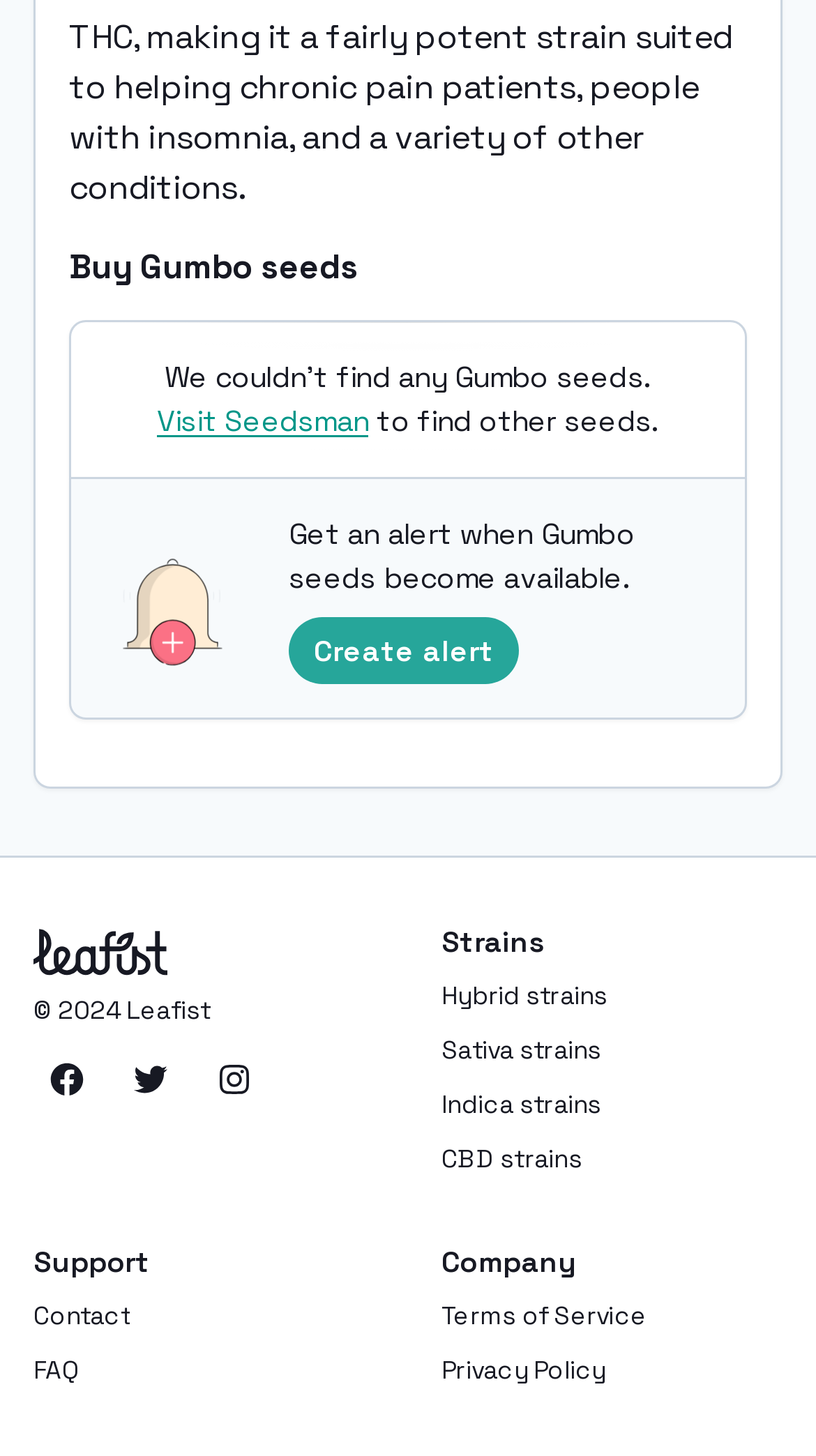What is the last section of the webpage?
From the screenshot, supply a one-word or short-phrase answer.

Company